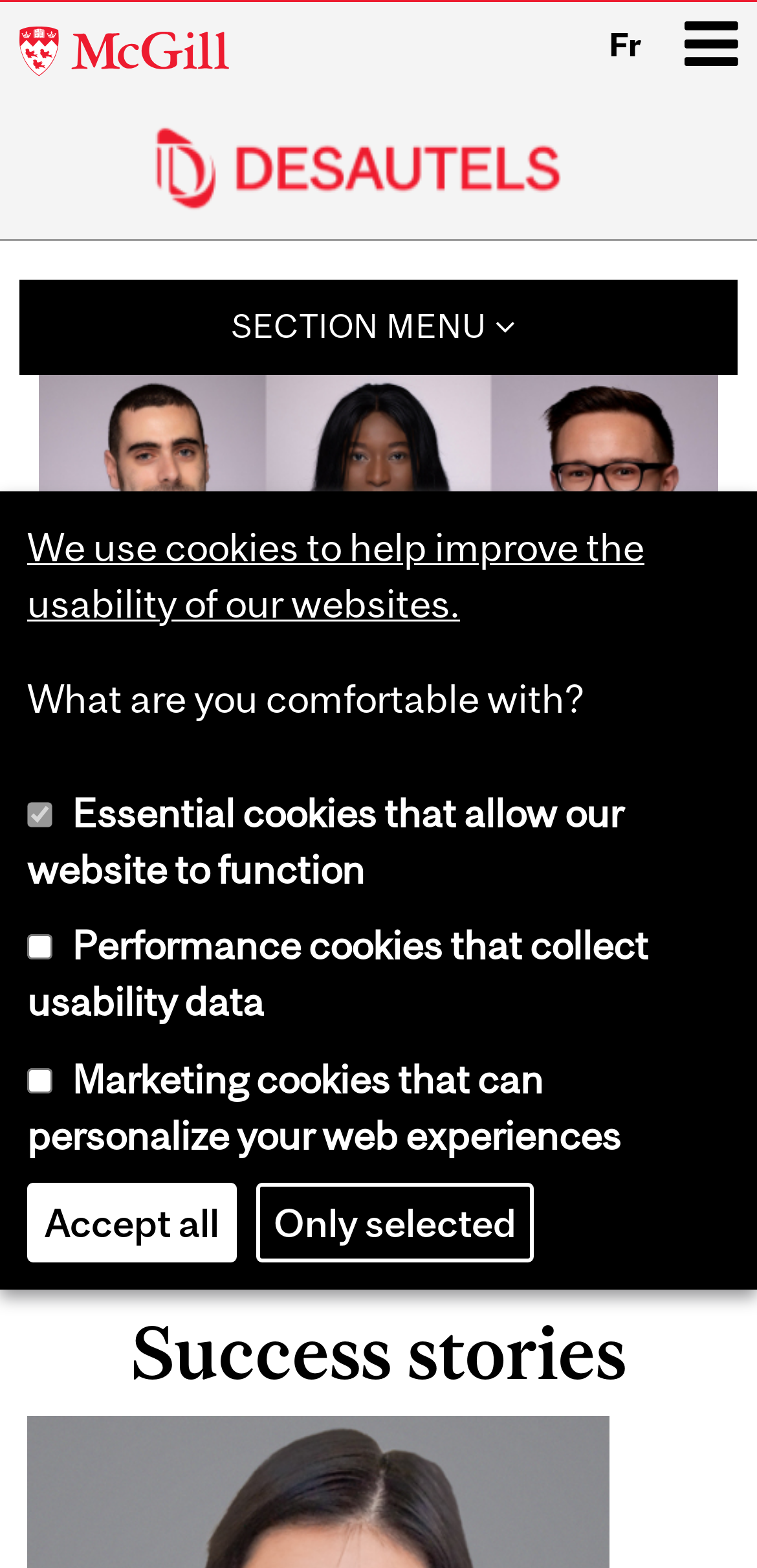Please identify the bounding box coordinates of the element I should click to complete this instruction: 'Open AppSource panel'. The coordinates should be given as four float numbers between 0 and 1, like this: [left, top, right, bottom].

None